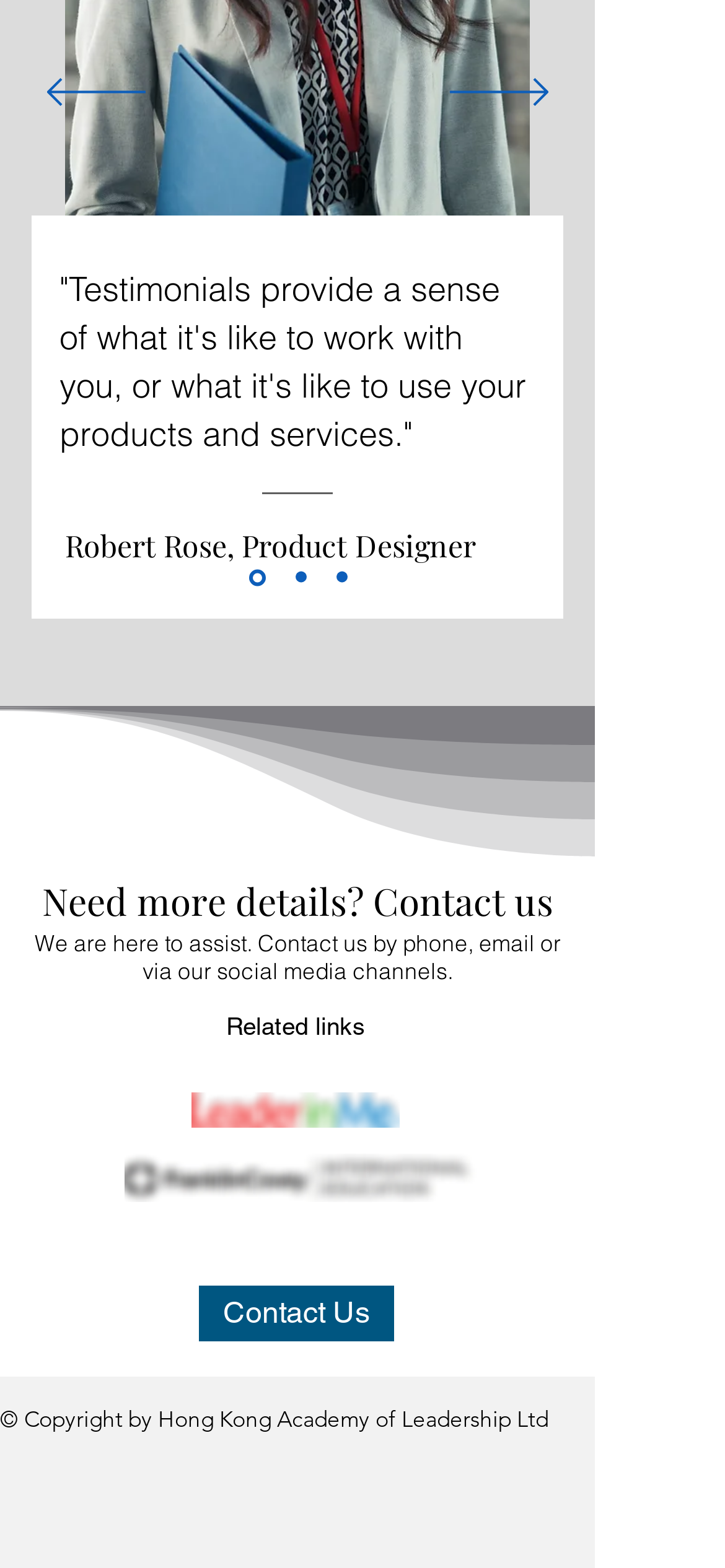Answer with a single word or phrase: 
What social media platforms can I find the company on?

Whatsapp, Instagram, Linkedin, Facebook, and Youtube